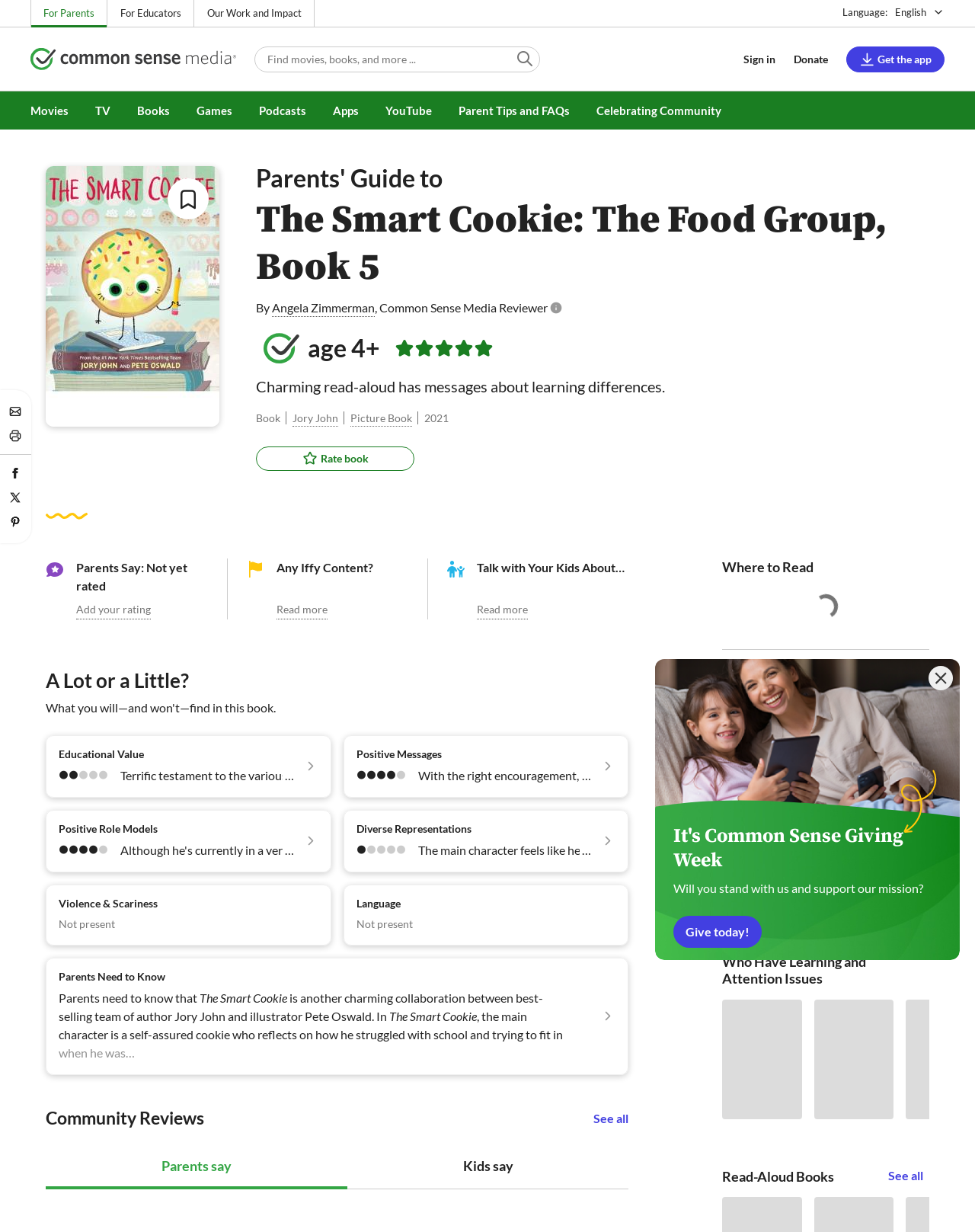Answer the question below in one word or phrase:
What is the main topic of the webpage?

Book Review